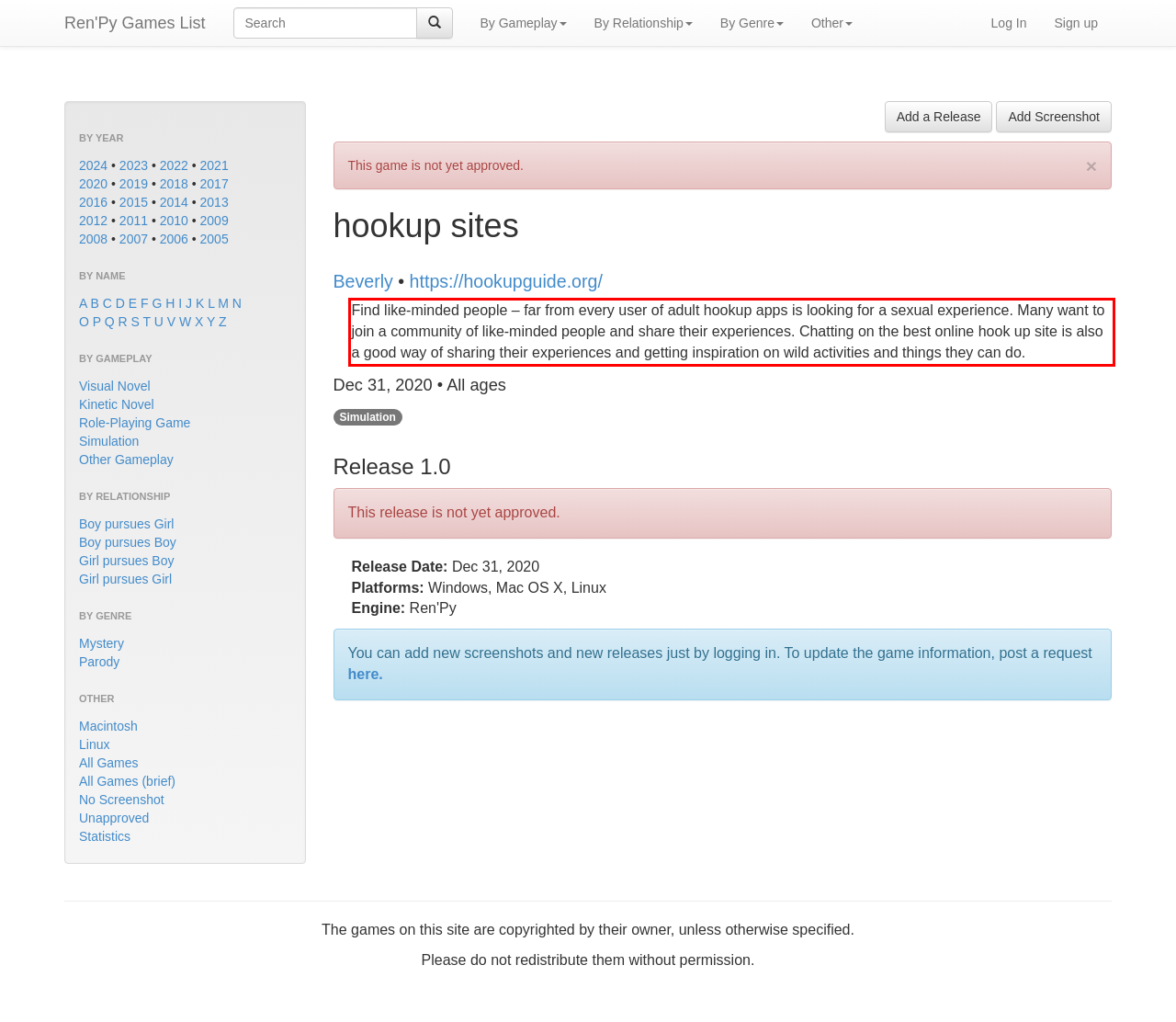Given a webpage screenshot with a red bounding box, perform OCR to read and deliver the text enclosed by the red bounding box.

Find like-minded people – far from every user of adult hookup apps is looking for a sexual experience. Many want to join a community of like-minded people and share their experiences. Chatting on the best online hook up site is also a good way of sharing their experiences and getting inspiration on wild activities and things they can do.